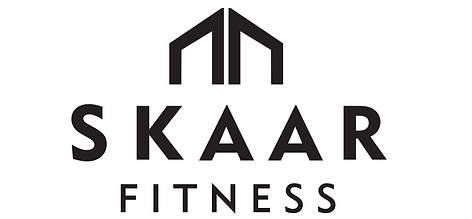What is the size of the word 'FITNESS' compared to 'SKAAR'?
Answer the question with just one word or phrase using the image.

Slightly smaller